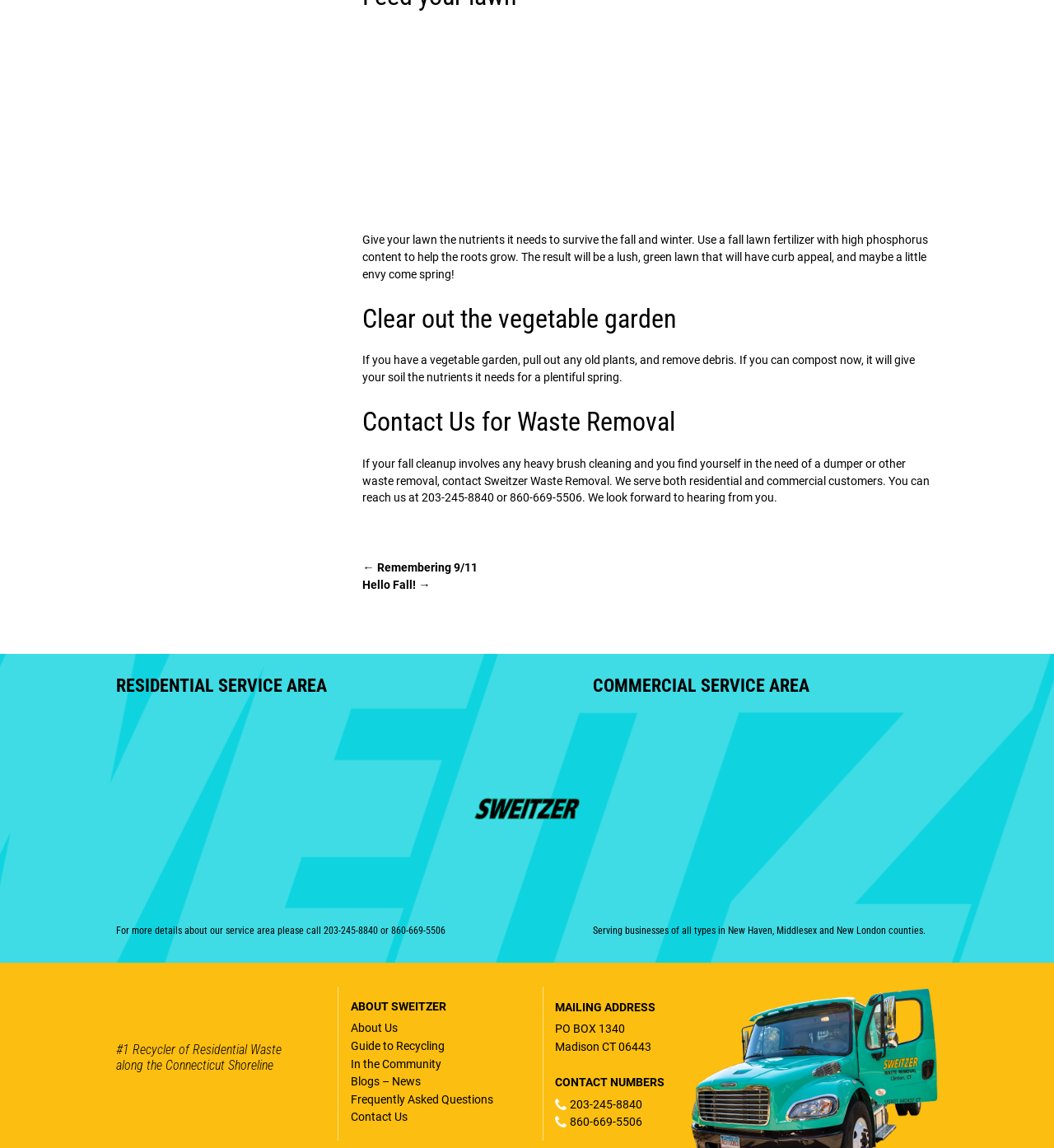What is the service area for commercial waste removal?
Please describe in detail the information shown in the image to answer the question.

According to the webpage, Sweitzer Waste Removal serves businesses of all types in New Haven, Middlesex, and New London counties, as mentioned in the 'COMMERCIAL SERVICE AREA' section.